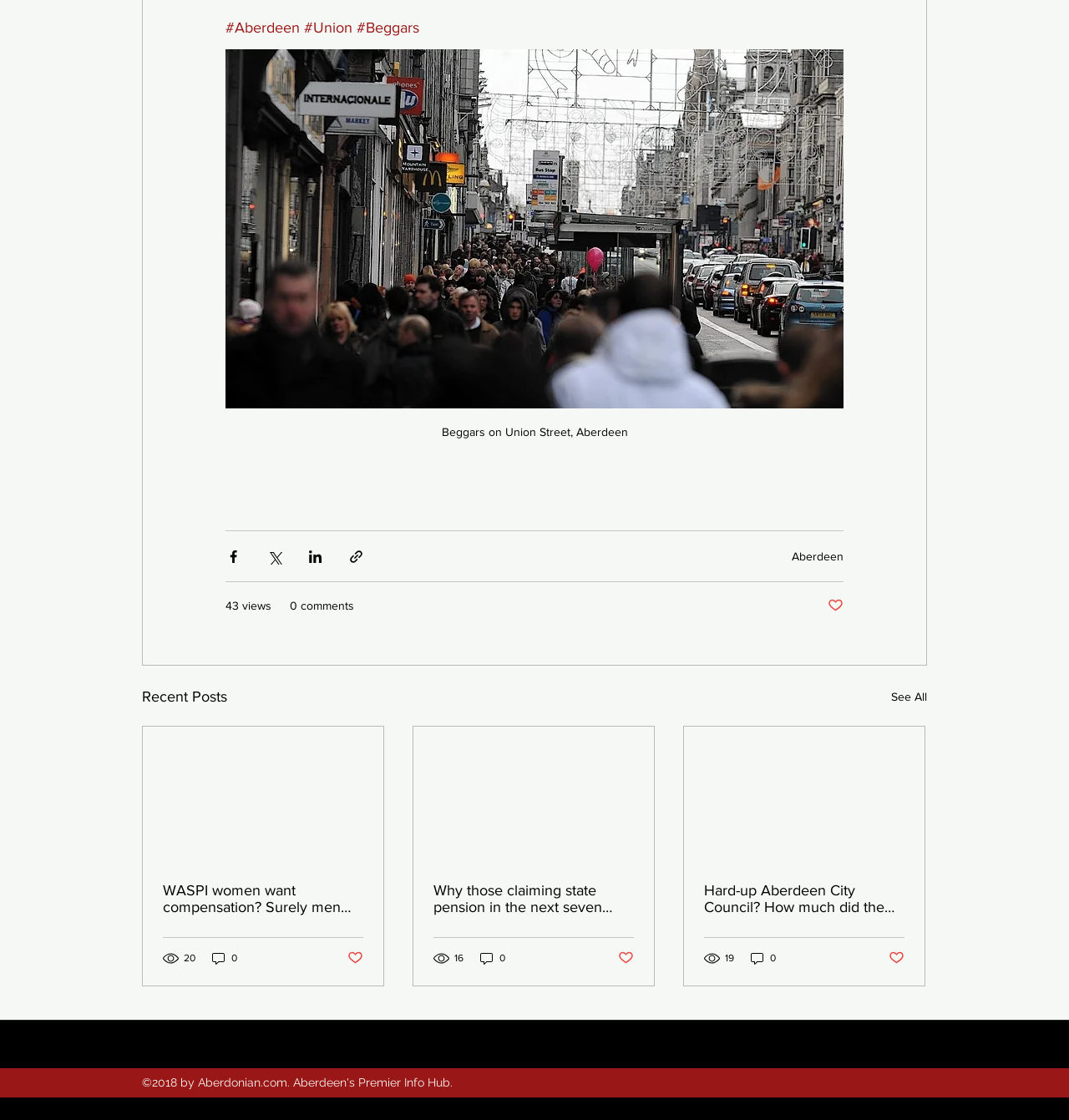Based on the element description "0 comments", predict the bounding box coordinates of the UI element.

[0.271, 0.533, 0.331, 0.549]